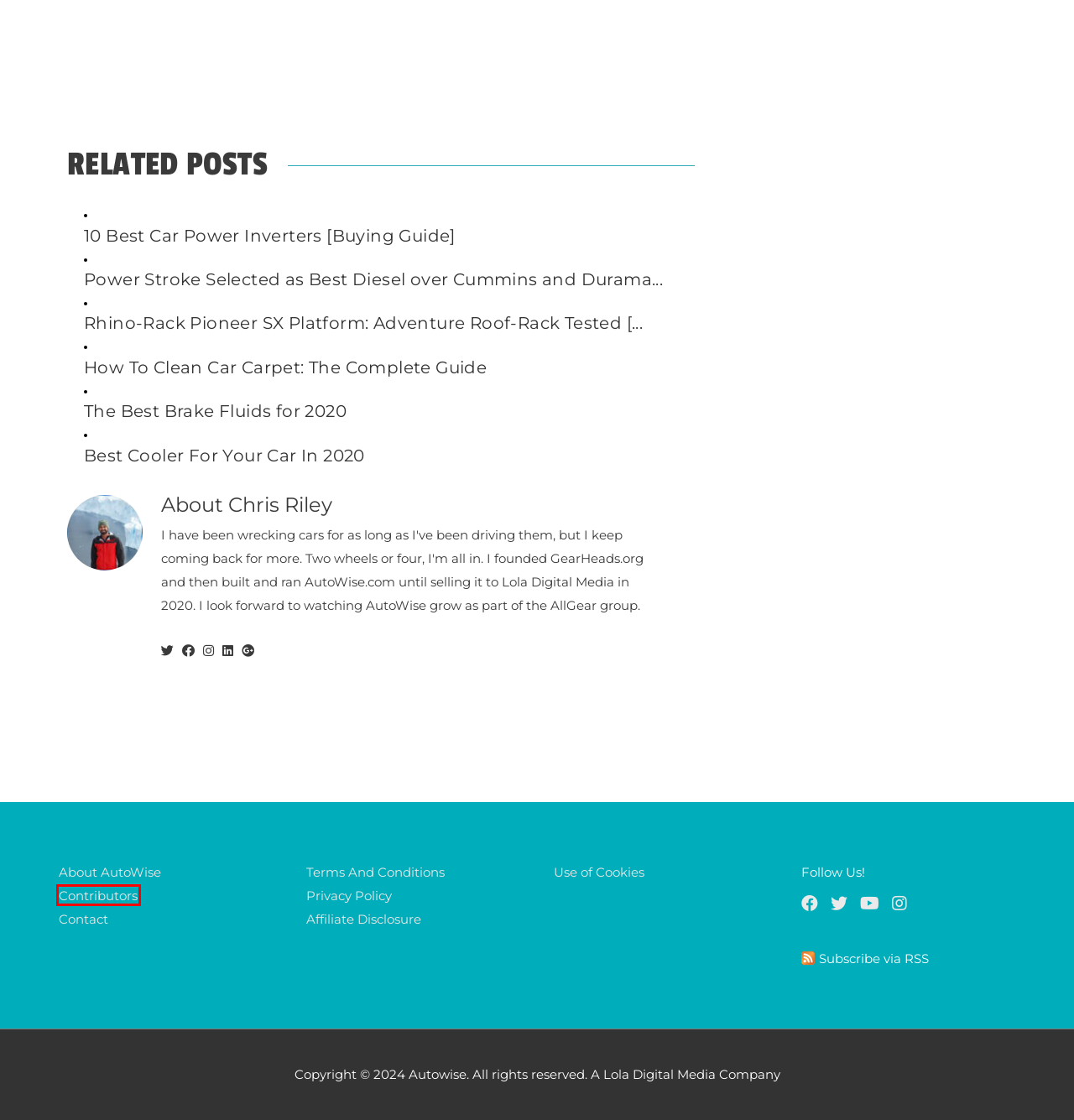You are provided with a screenshot of a webpage where a red rectangle bounding box surrounds an element. Choose the description that best matches the new webpage after clicking the element in the red bounding box. Here are the choices:
A. Autowise
B. Use of Cookies – Autowise
C. The Best Brake Fluids for 2020 – Autowise
D. 10 Best Car Power Inverters [Buying Guide] – Autowise
E. Contributors – Autowise
F. About AutoWise – Autowise
G. Power Stroke Selected as Best Diesel over Cummins and Duramax – Autowise
H. Best Cooler For Your Car In 2020 – Autowise

E